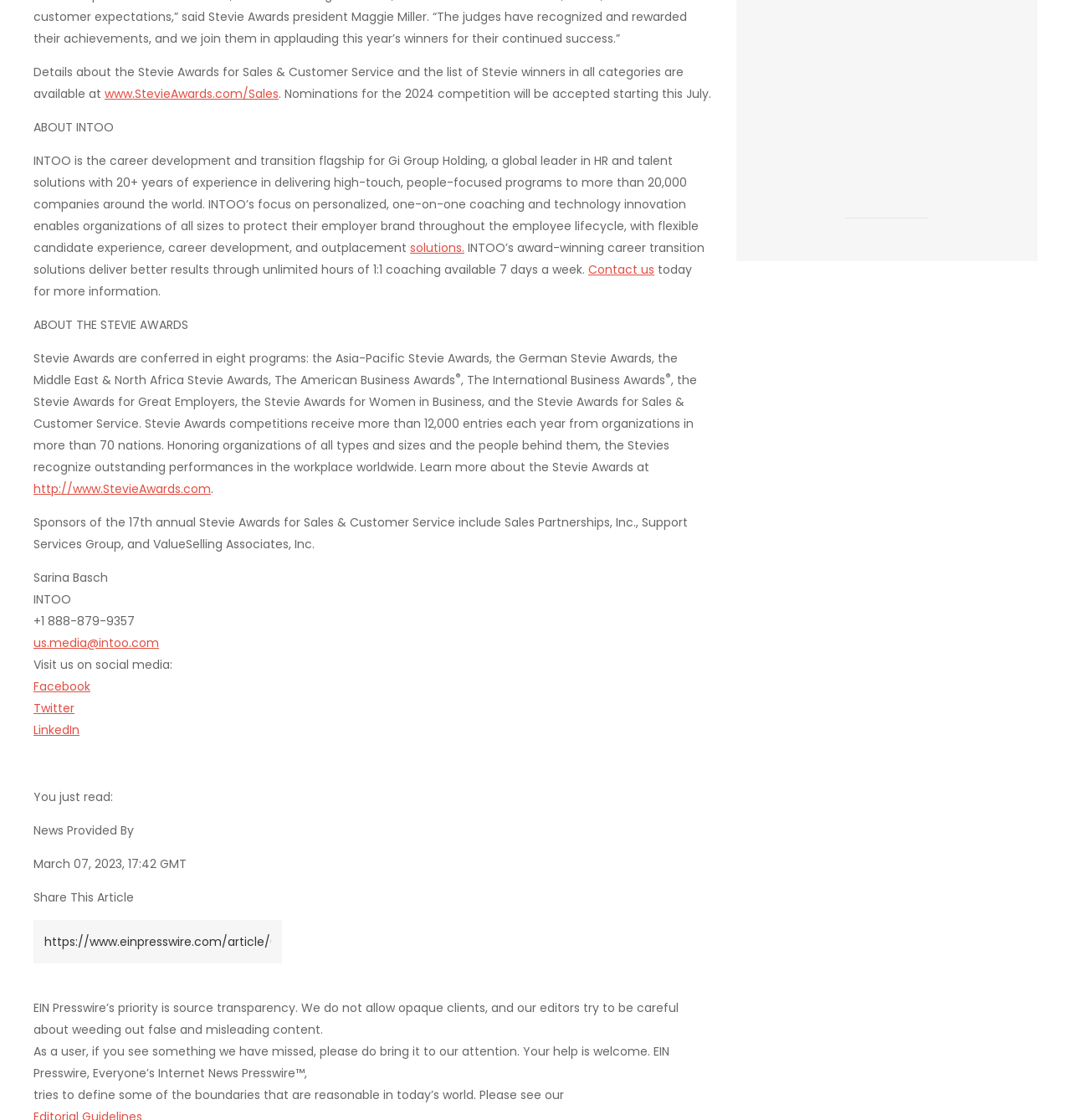Identify the bounding box coordinates of the clickable section necessary to follow the following instruction: "Check the news article". The coordinates should be presented as four float numbers from 0 to 1, i.e., [left, top, right, bottom].

[0.041, 0.833, 0.747, 0.848]